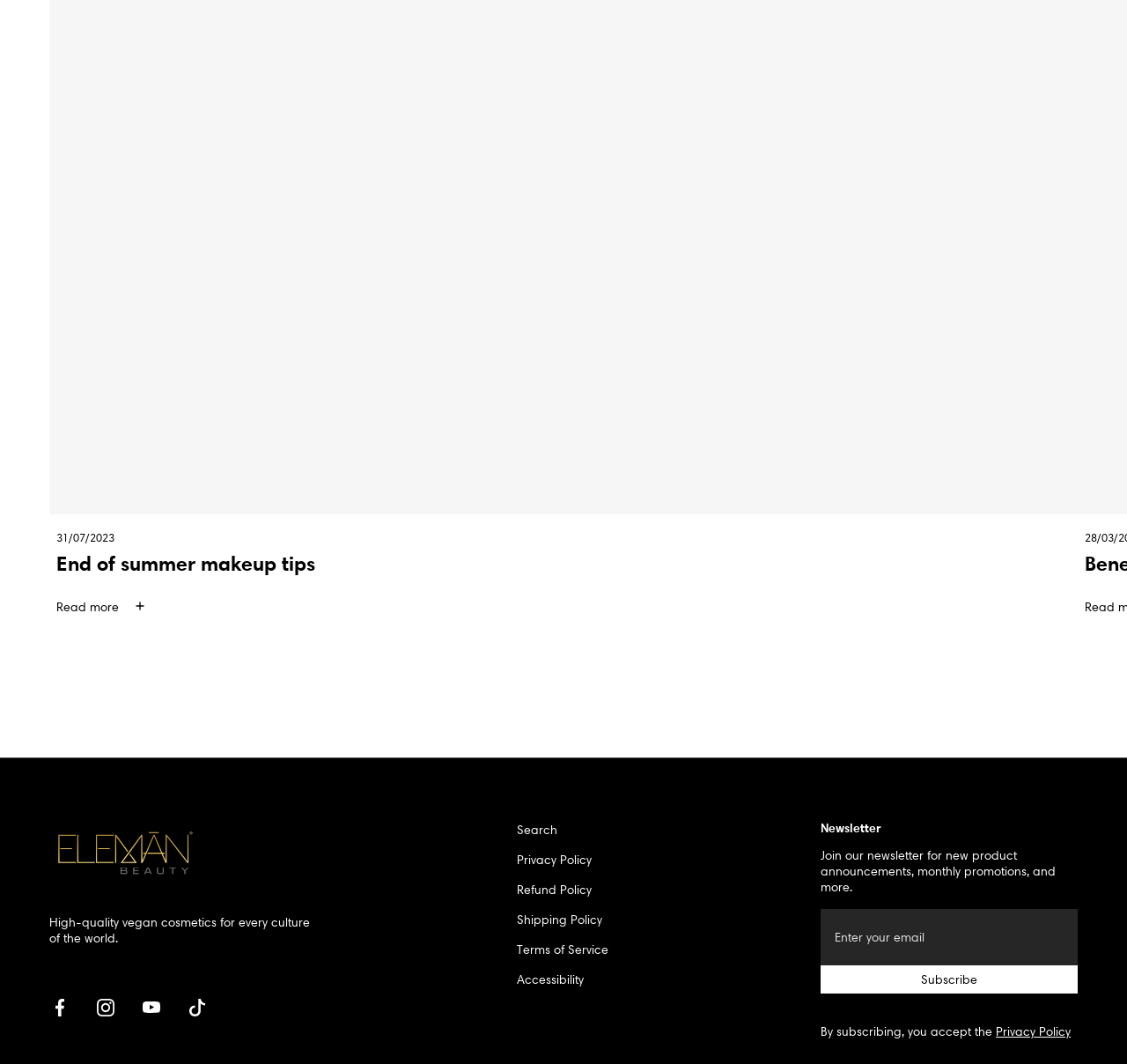Respond with a single word or phrase:
What is the date displayed on the webpage?

31/07/2023